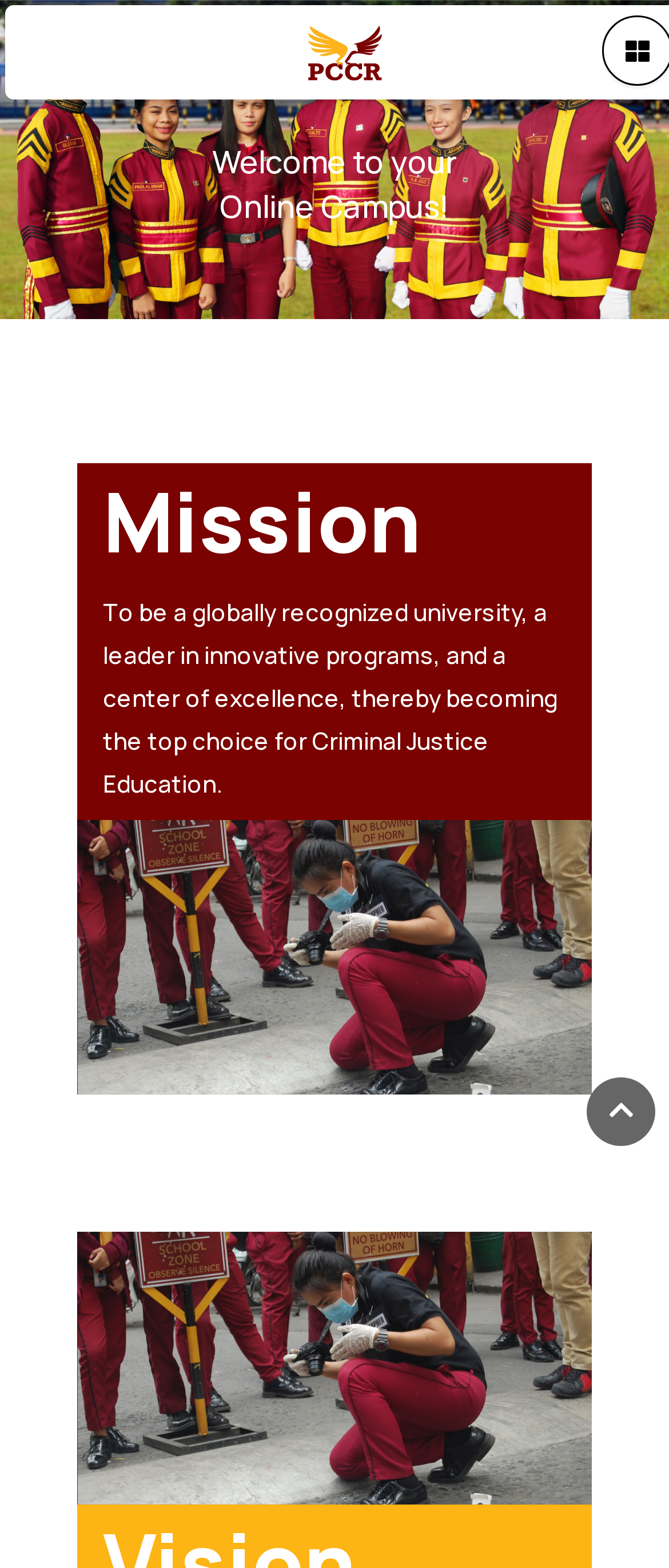Provide a brief response using a word or short phrase to this question:
What is the name of the online campus?

FELX Staging